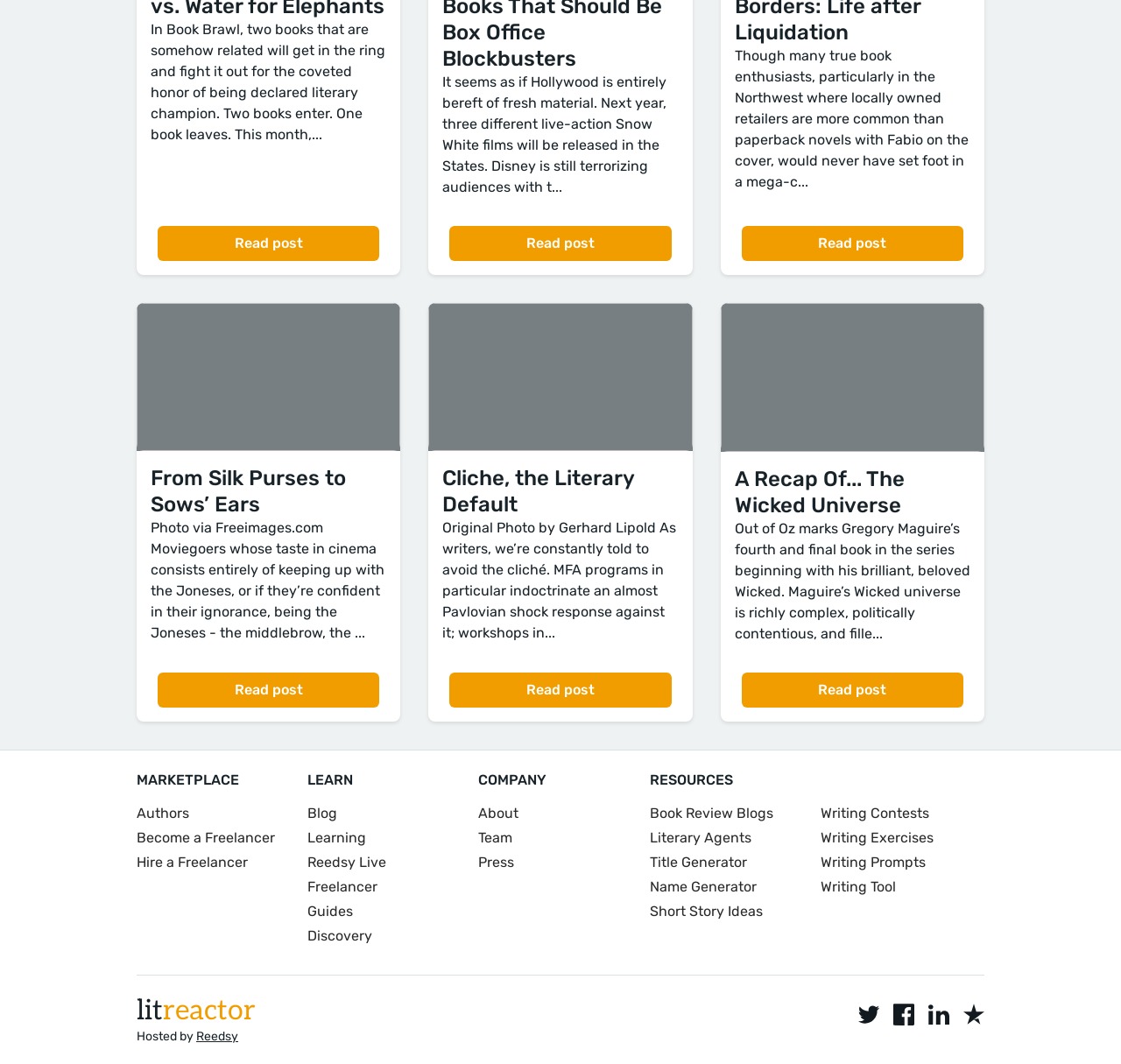Kindly determine the bounding box coordinates for the area that needs to be clicked to execute this instruction: "Visit the 'Blog'".

[0.274, 0.754, 0.421, 0.774]